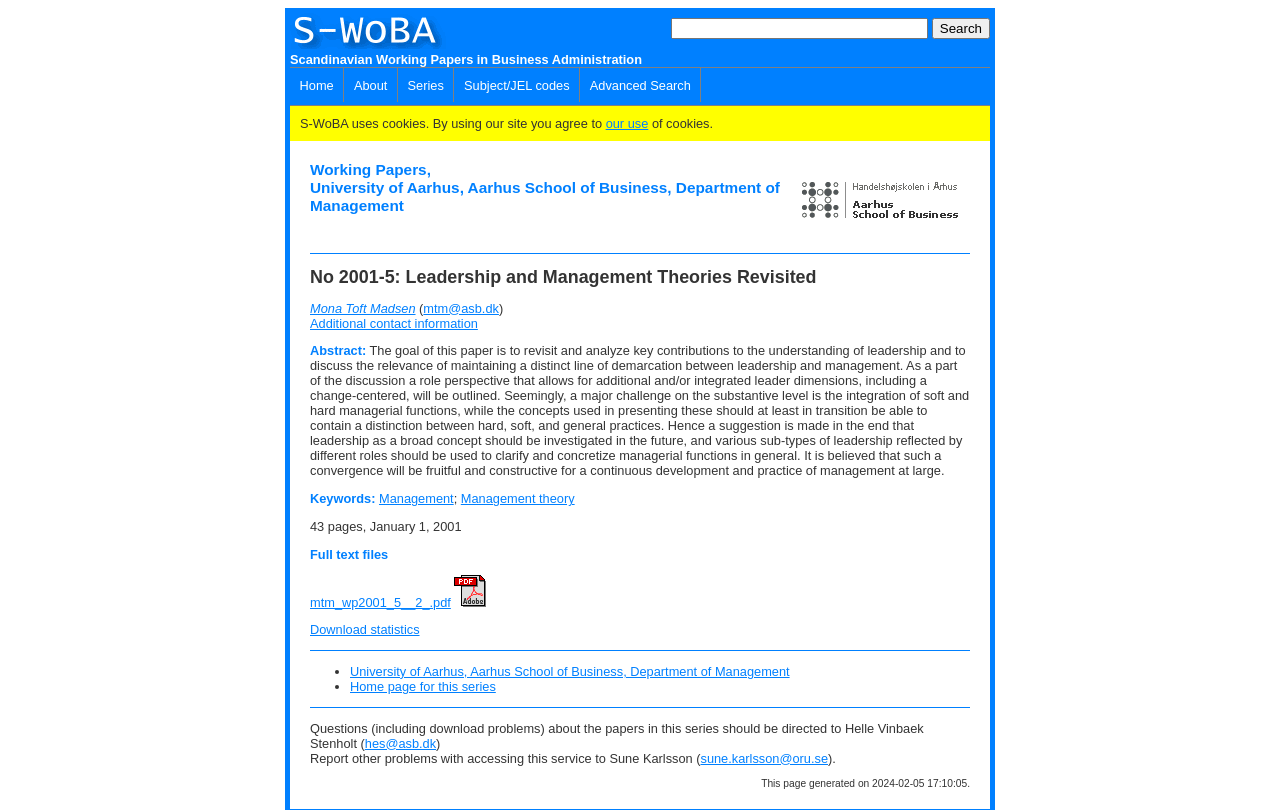Based on the image, provide a detailed and complete answer to the question: 
What is the email address of the contact person for download problems?

I found the email address by looking at the link element that says 'hes@asb.dk'. This link is located in the paragraph of text that discusses contacting someone for download problems, suggesting that it is the email address of the contact person.